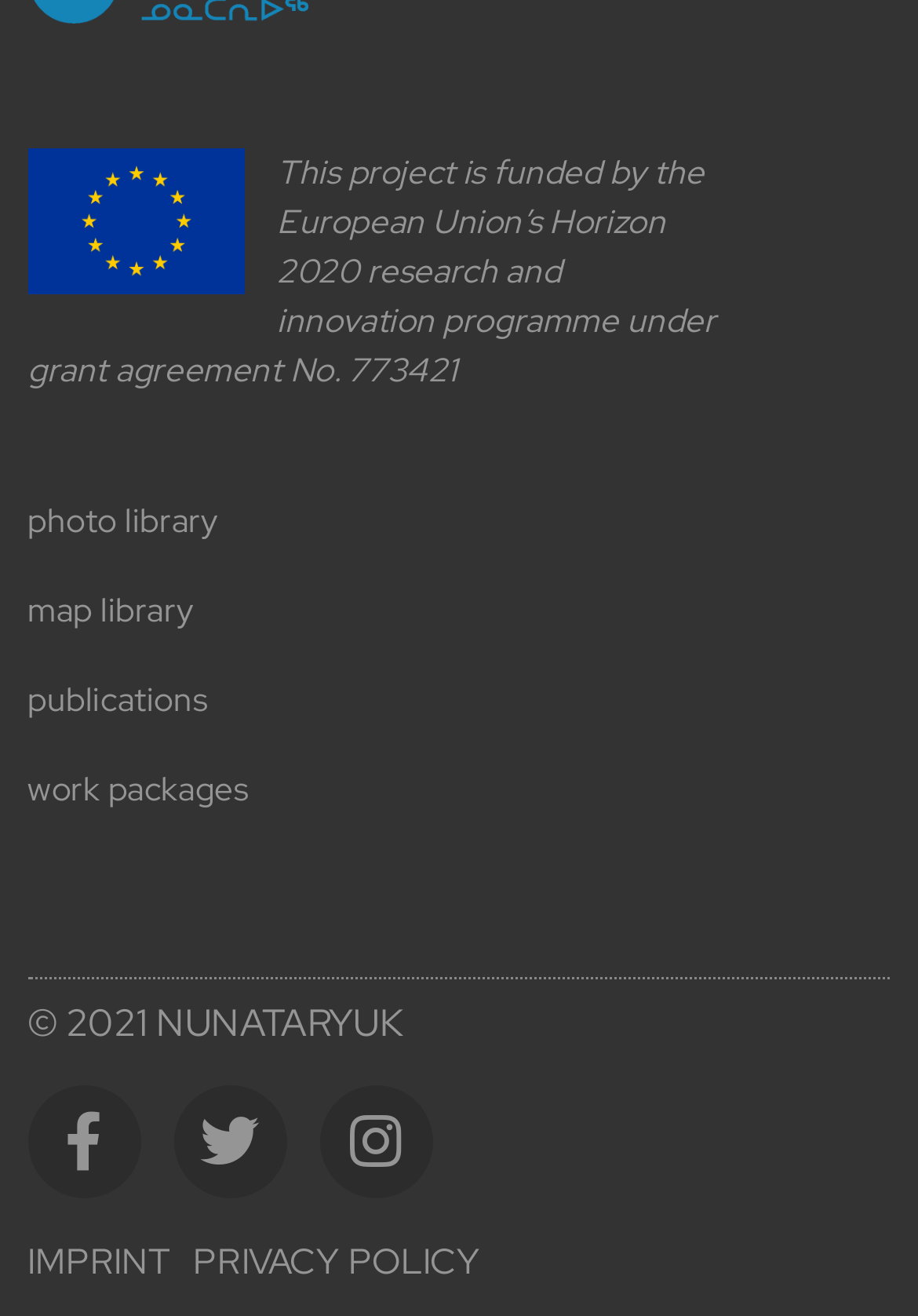Identify the bounding box coordinates for the region of the element that should be clicked to carry out the instruction: "visit Facebook page". The bounding box coordinates should be four float numbers between 0 and 1, i.e., [left, top, right, bottom].

[0.03, 0.825, 0.153, 0.911]